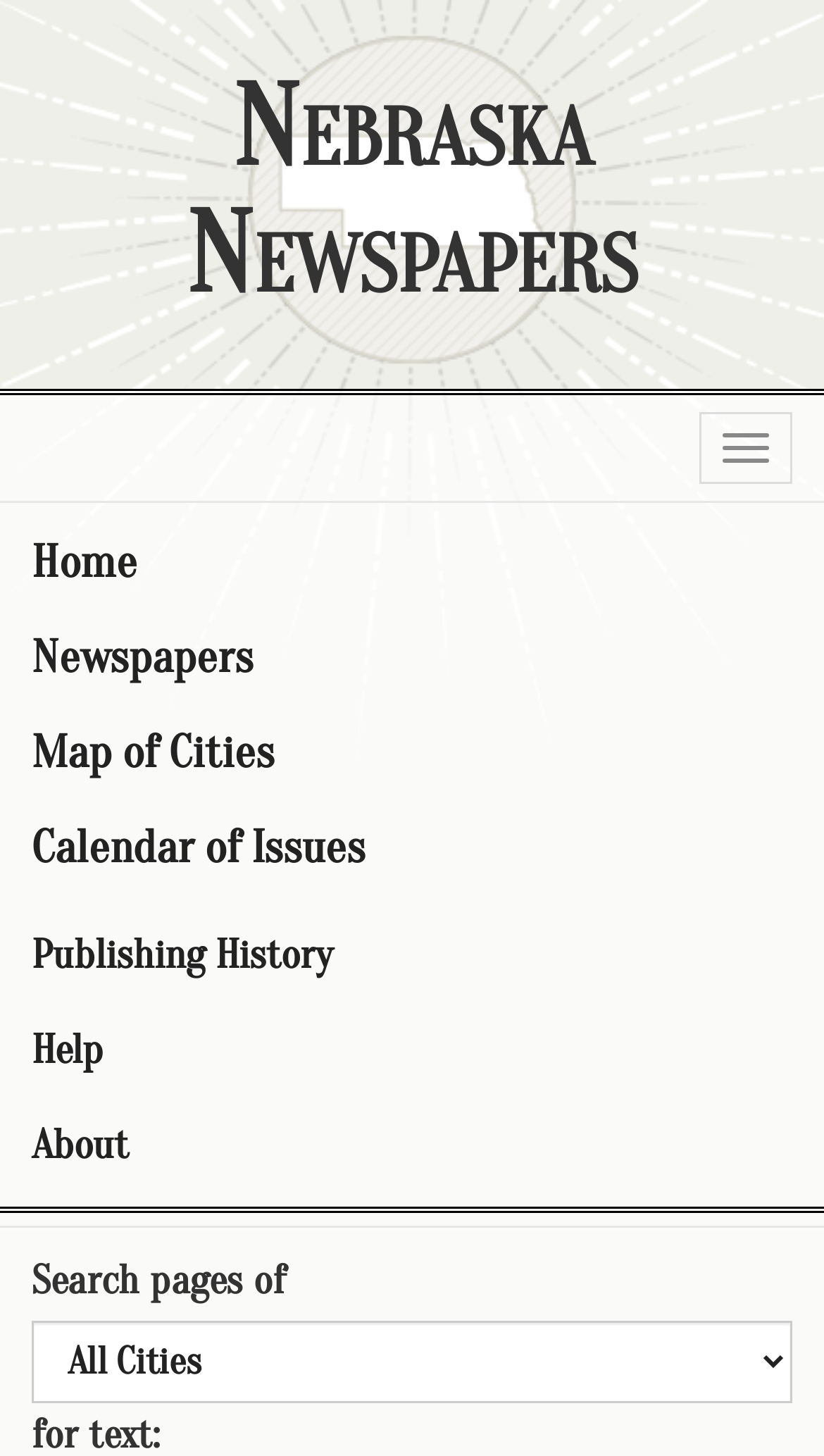Locate the bounding box coordinates of the area that needs to be clicked to fulfill the following instruction: "View publishing history". The coordinates should be in the format of four float numbers between 0 and 1, namely [left, top, right, bottom].

[0.0, 0.624, 1.0, 0.689]